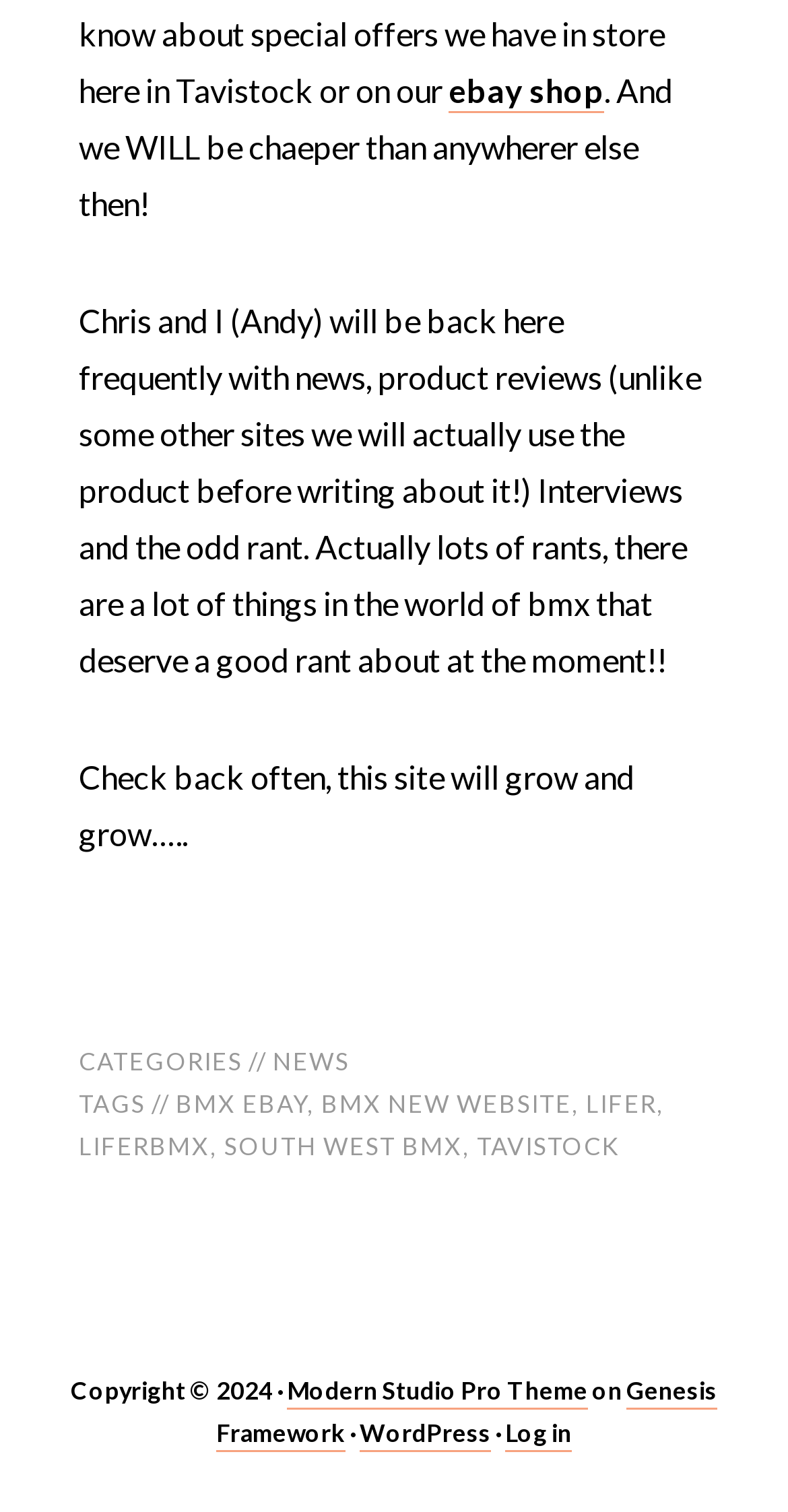Please determine the bounding box coordinates of the section I need to click to accomplish this instruction: "go to ebay shop".

[0.569, 0.047, 0.767, 0.075]